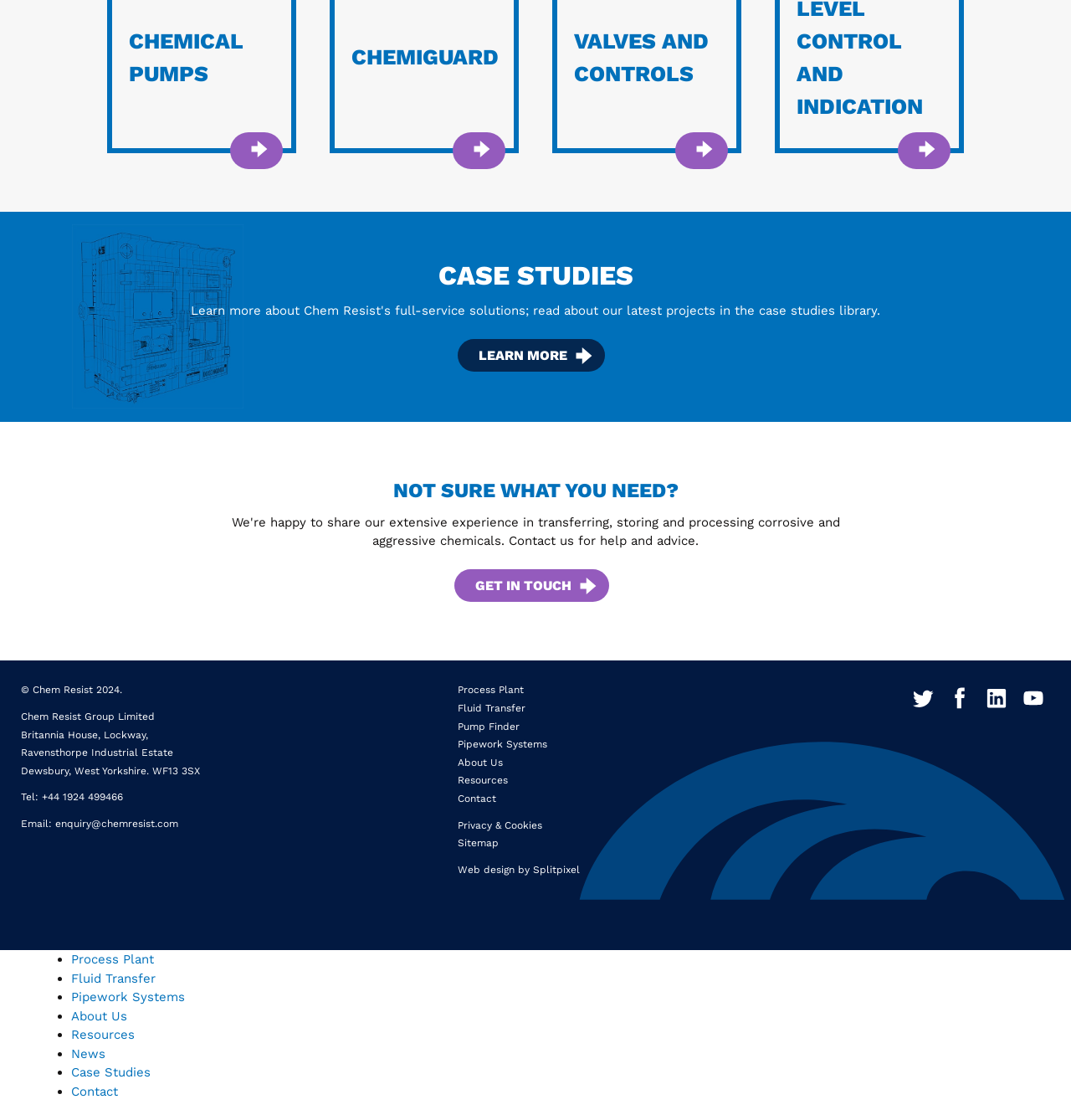Provide the bounding box coordinates of the HTML element this sentence describes: "Resources". The bounding box coordinates consist of four float numbers between 0 and 1, i.e., [left, top, right, bottom].

[0.427, 0.692, 0.474, 0.702]